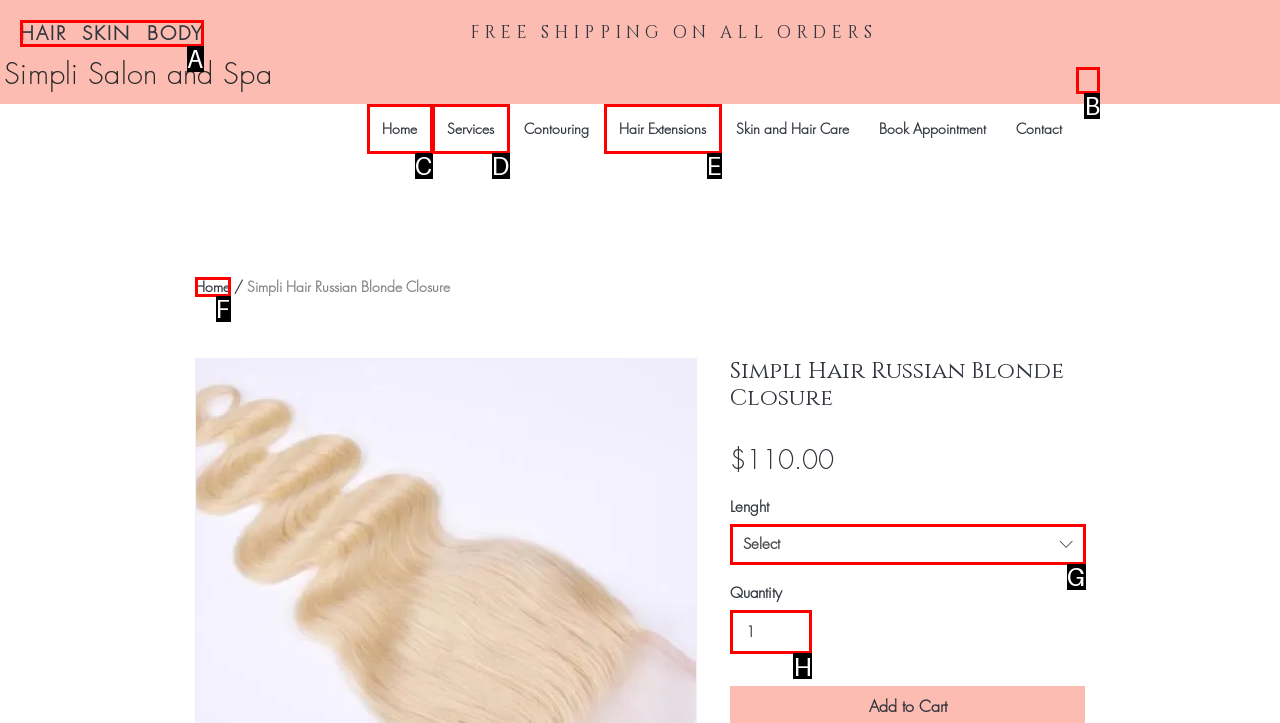Determine which HTML element to click for this task: Add the Russian Blonde Closure to the cart Provide the letter of the selected choice.

B